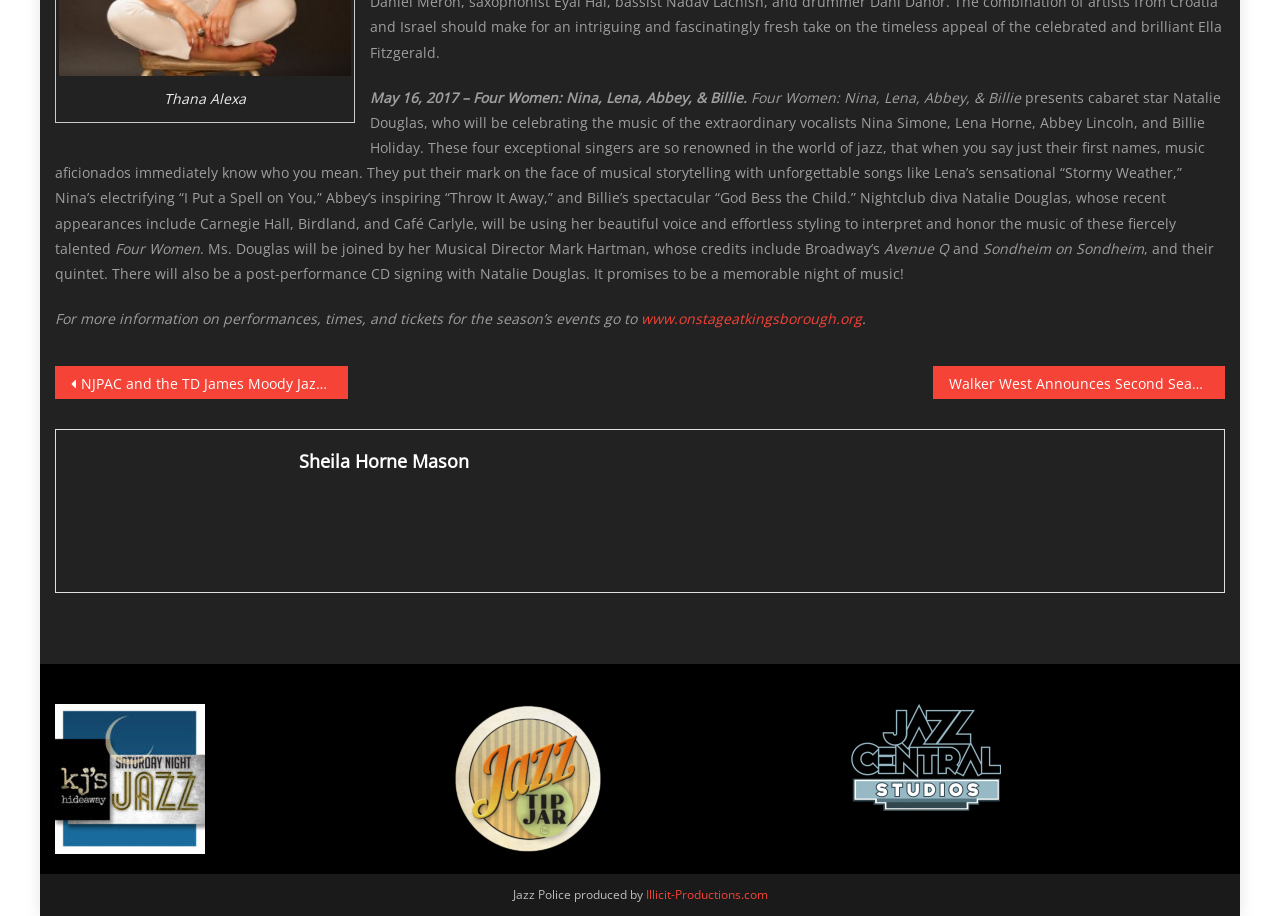Provide the bounding box coordinates of the HTML element this sentence describes: "Illicit-Productions.com". The bounding box coordinates consist of four float numbers between 0 and 1, i.e., [left, top, right, bottom].

[0.504, 0.968, 0.6, 0.986]